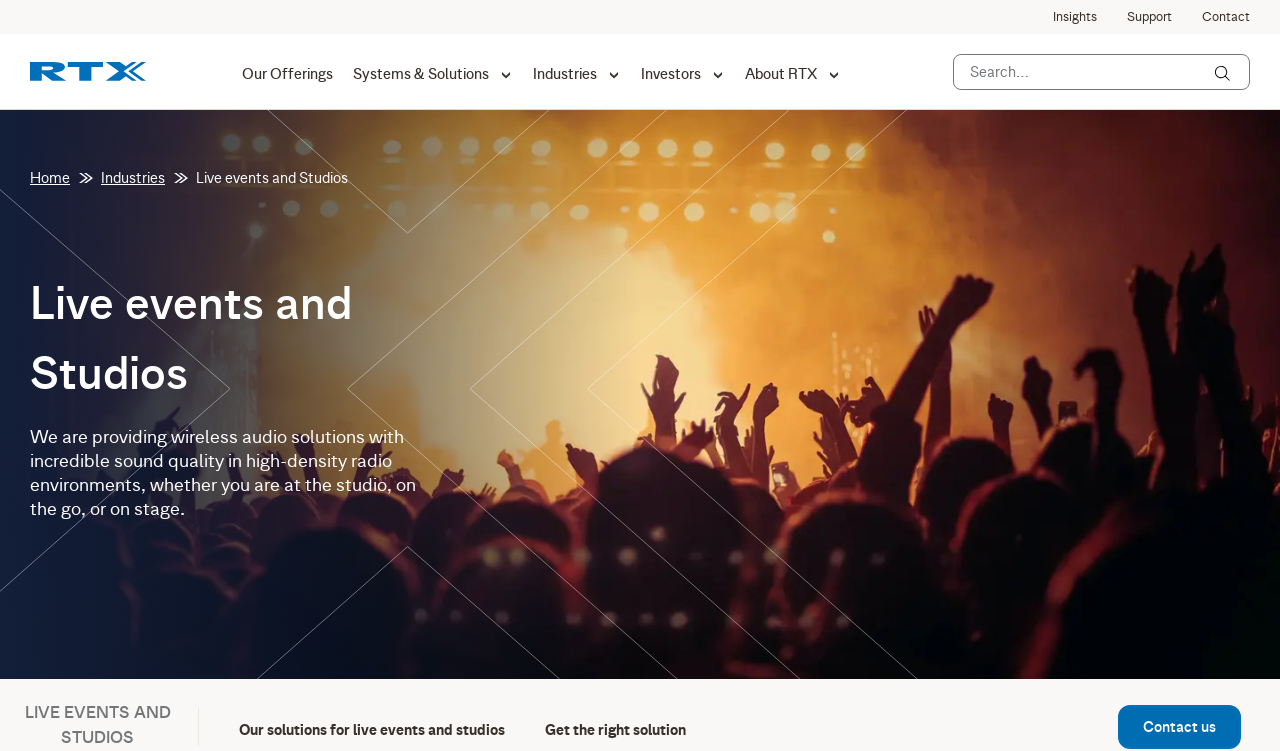What is the main purpose of RTX?
Could you answer the question in a detailed manner, providing as much information as possible?

Based on the webpage, RTX provides wireless audio solutions with incredible sound quality in high-density radio environments, whether at the studio, on the go, or on stage. This is evident from the meta description and the content on the webpage.